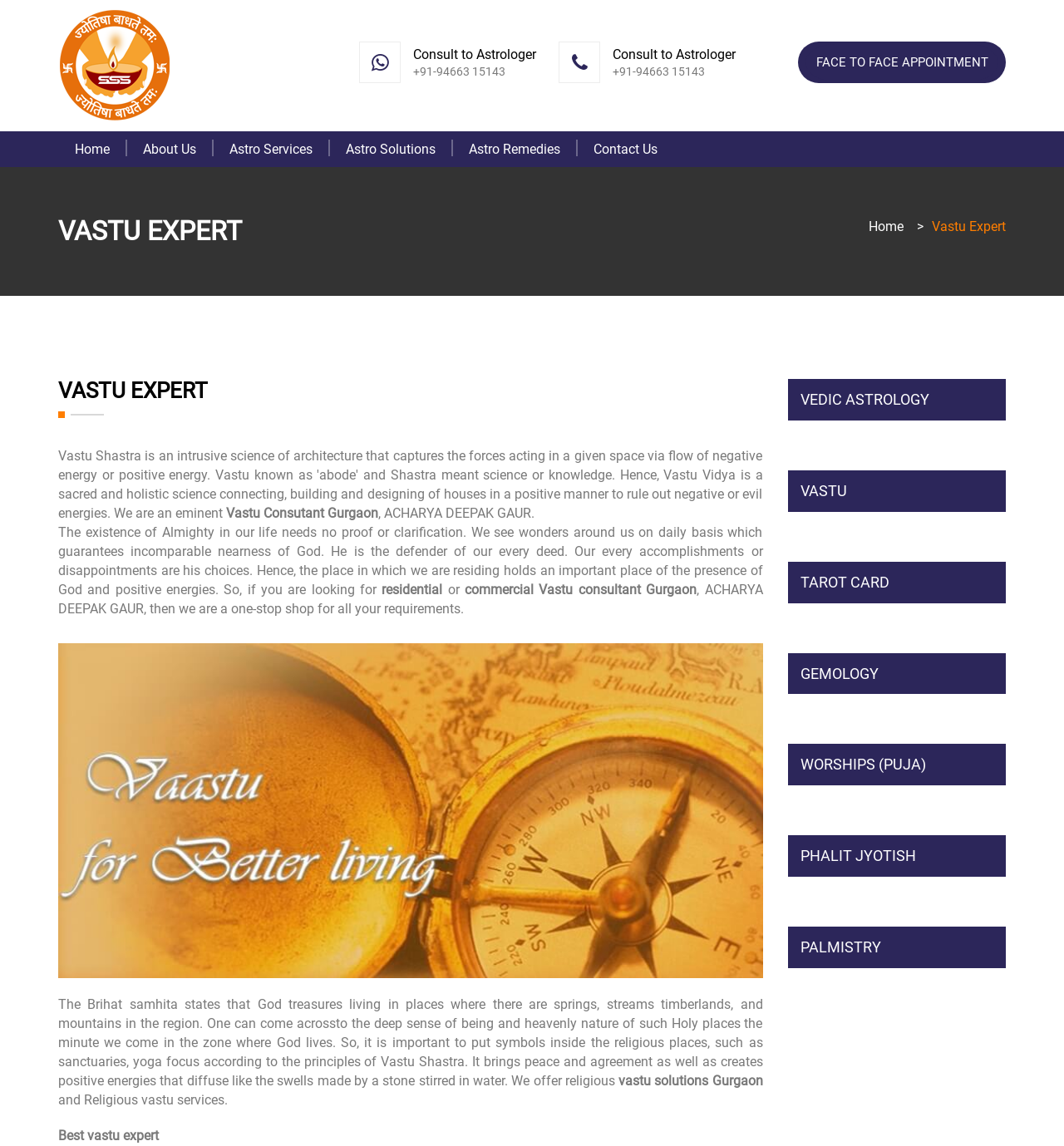Find the bounding box coordinates of the area that needs to be clicked in order to achieve the following instruction: "Click on the 'VASTU EXPERT' heading". The coordinates should be specified as four float numbers between 0 and 1, i.e., [left, top, right, bottom].

[0.055, 0.189, 0.488, 0.215]